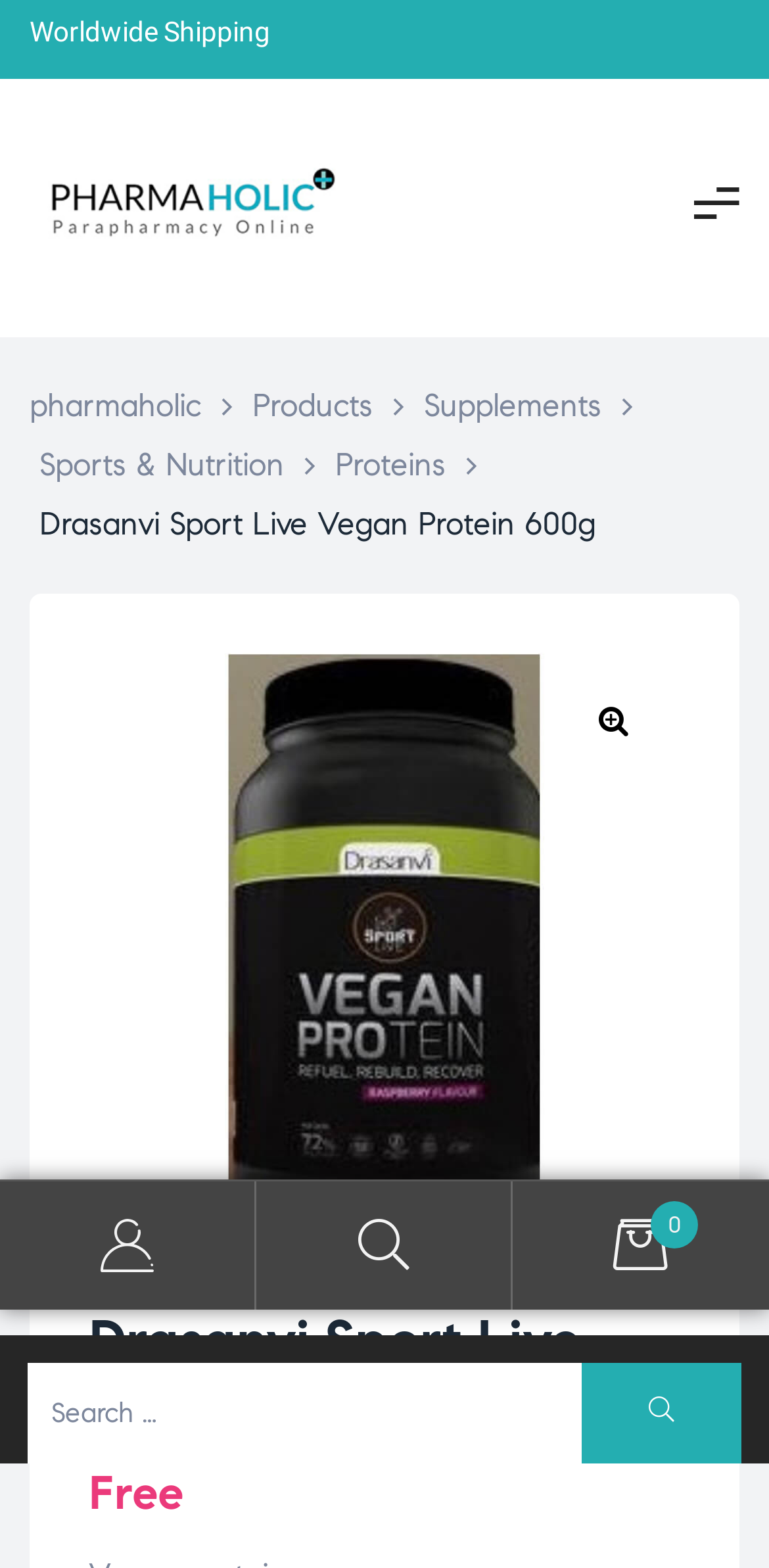Based on the provided description, "Sports & Nutrition", find the bounding box of the corresponding UI element in the screenshot.

[0.051, 0.284, 0.369, 0.31]